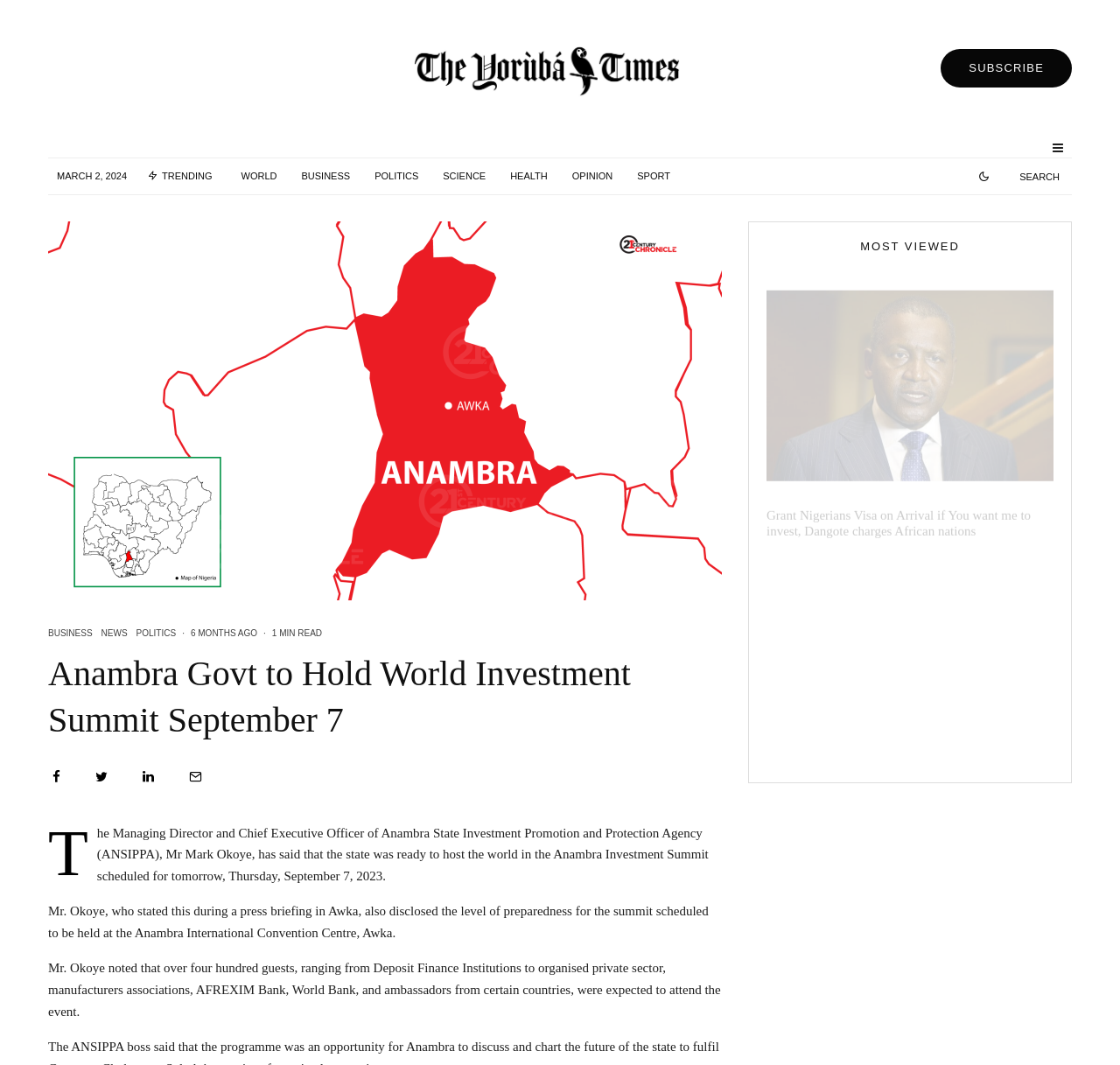Can you find and provide the main heading text of this webpage?

Anambra Govt to Hold World Investment Summit September 7